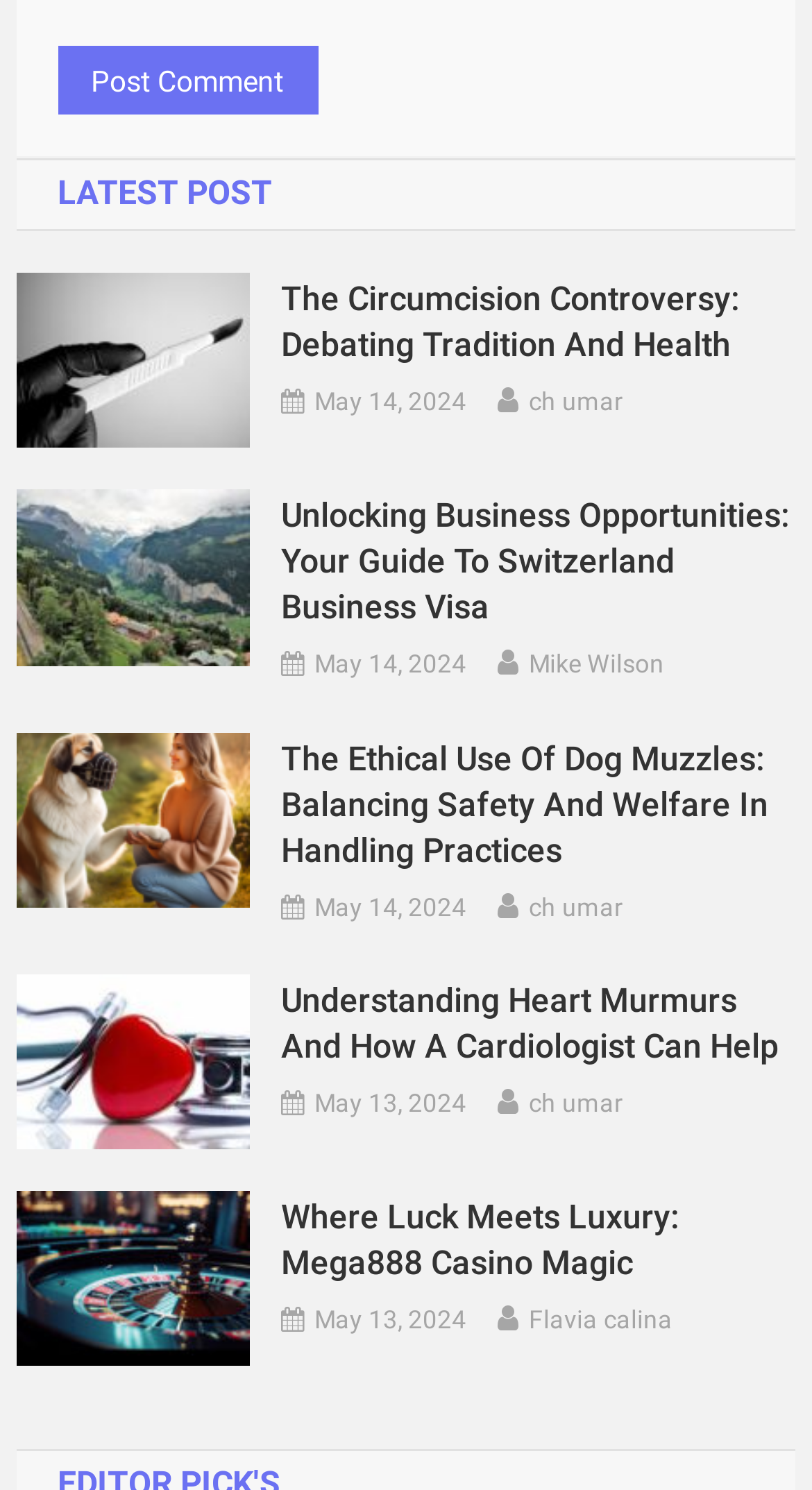With reference to the screenshot, provide a detailed response to the question below:
How many categories are represented by the posts on this page?

I analyzed the headings and links on the page and identified three categories: 'Business Opportunities', 'Health', and 'Casino'. The posts are categorized into these three topics.